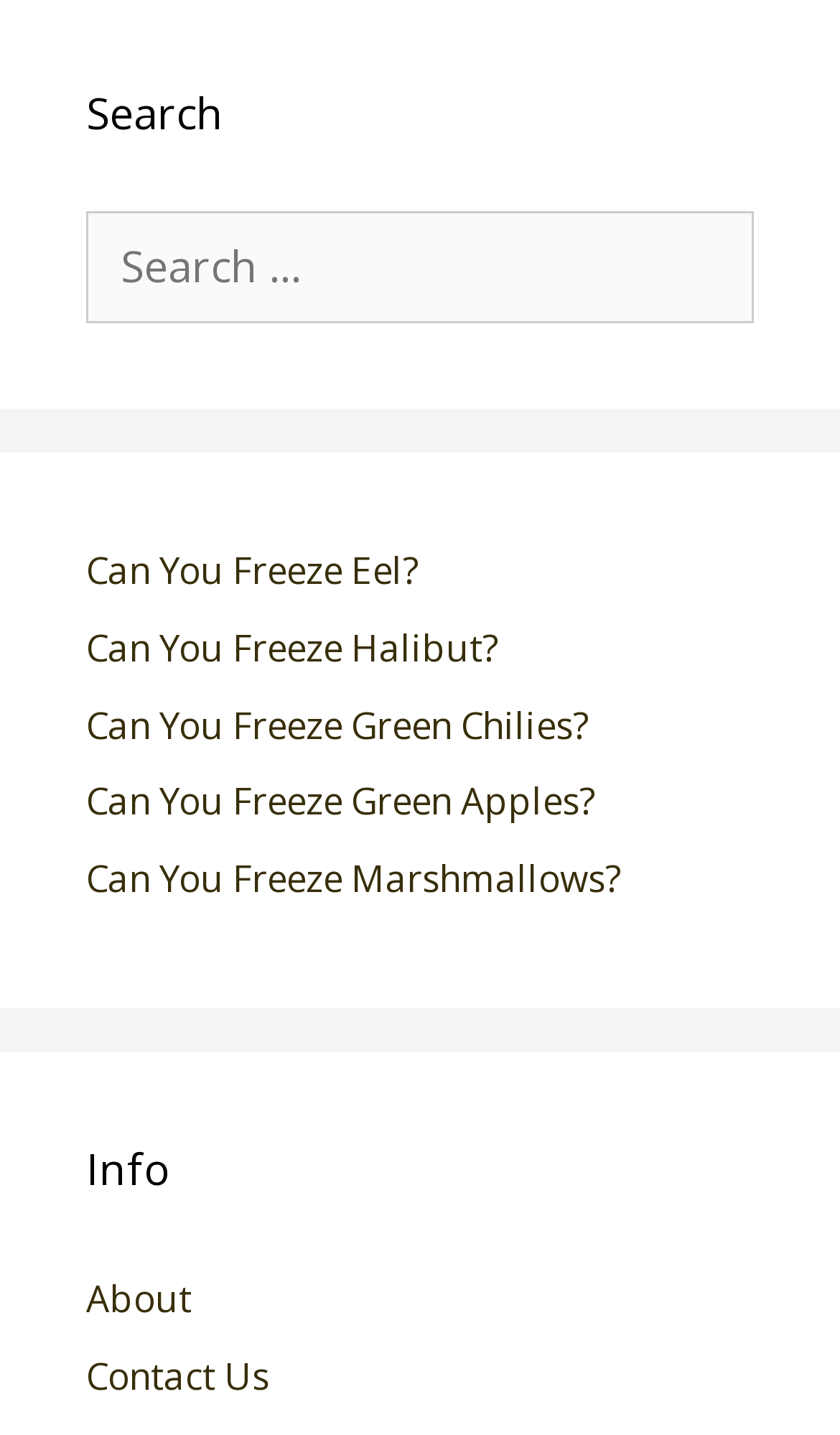How many links are under the 'Info' heading?
Answer the question in as much detail as possible.

Under the 'Info' heading, there are two links: 'About' and 'Contact Us', which are located at the bottom of the webpage.